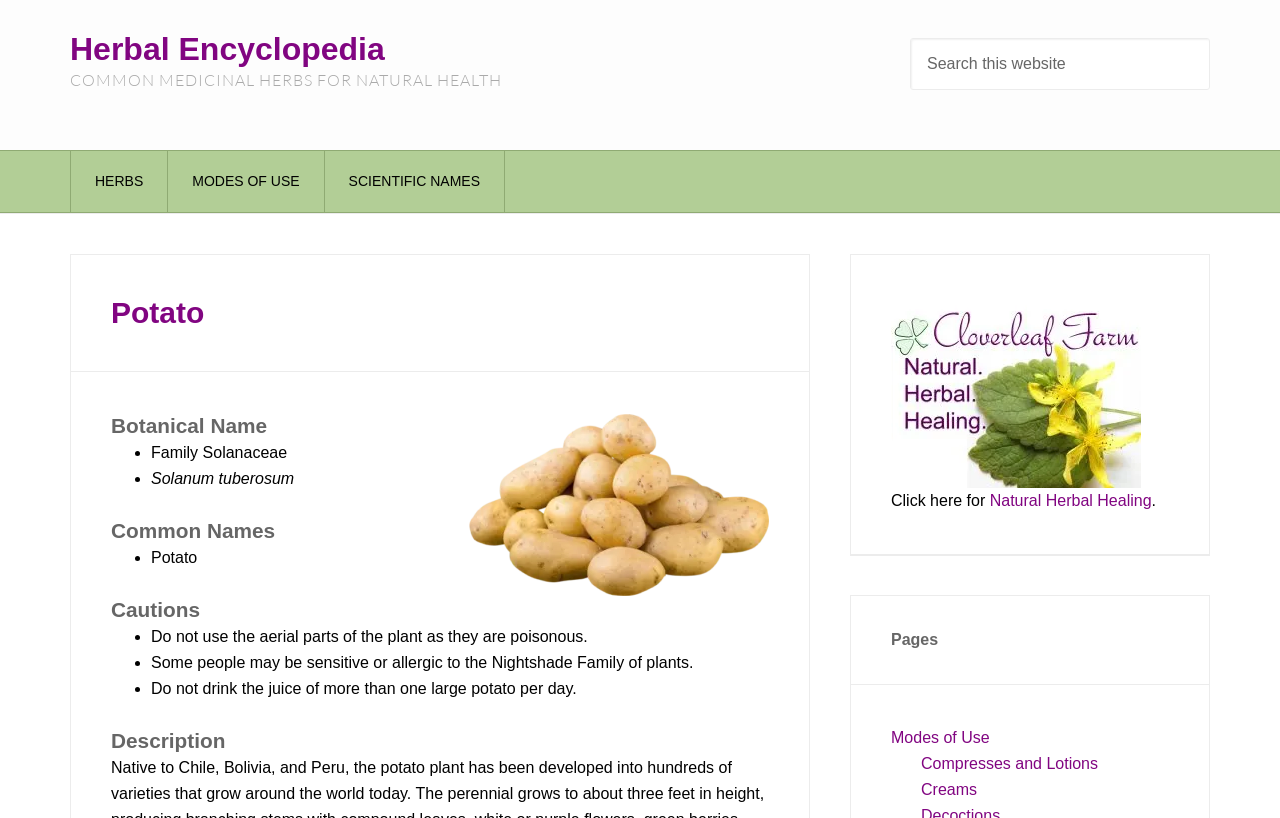How many cautions are listed for the Potato herb?
Give a single word or phrase as your answer by examining the image.

3